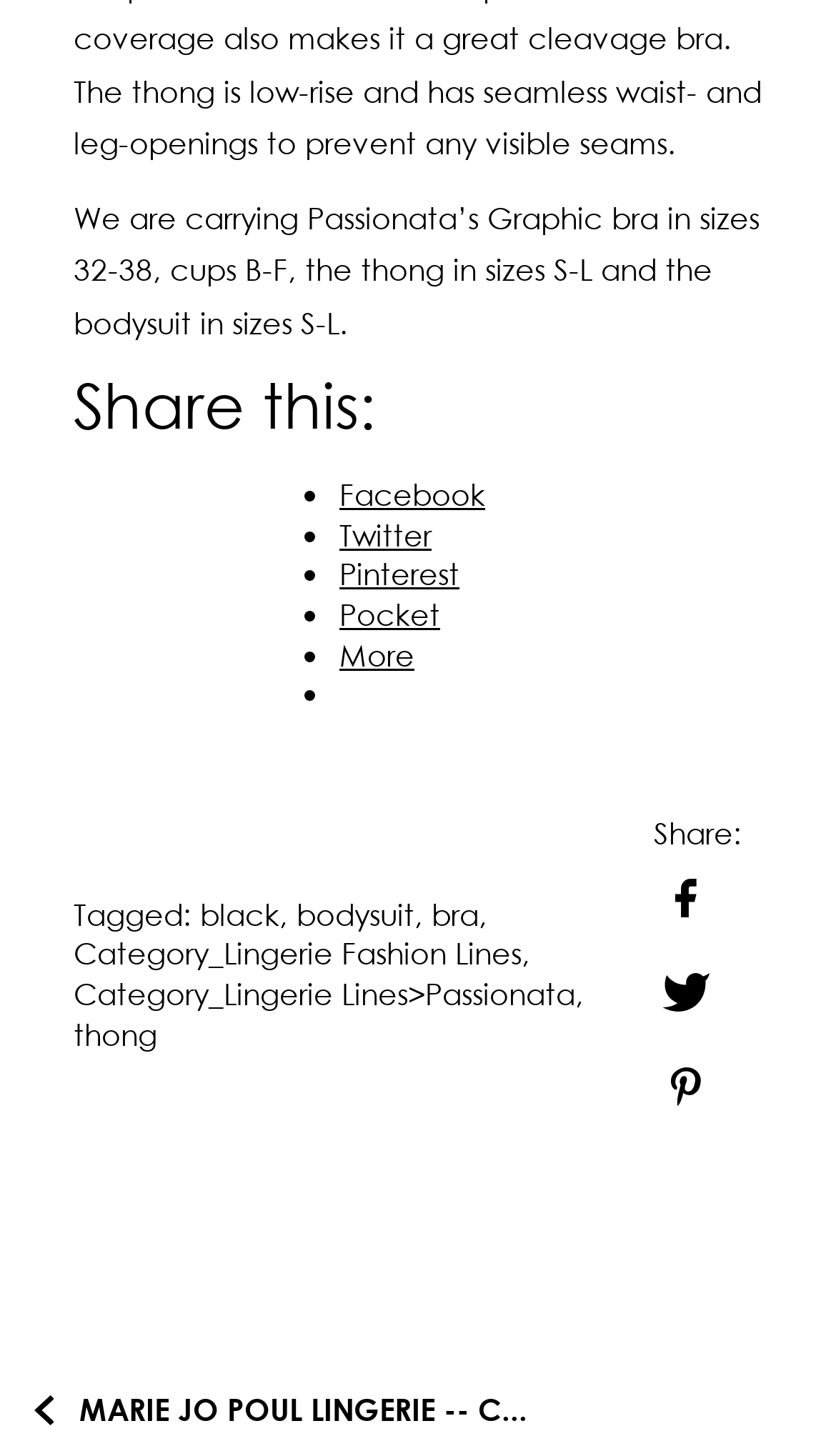Identify the bounding box coordinates necessary to click and complete the given instruction: "Share on Facebook".

[0.782, 0.593, 0.859, 0.637]